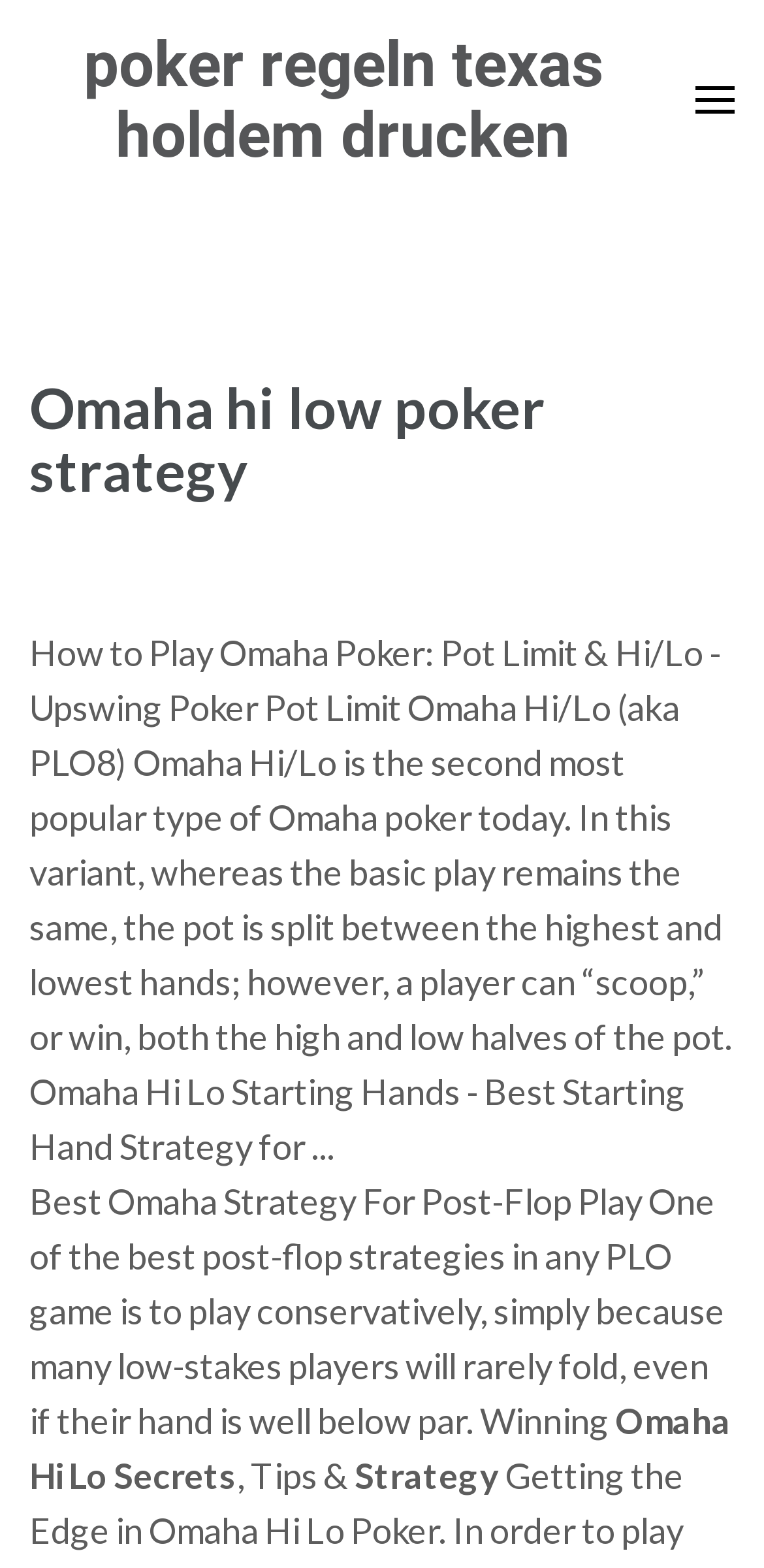Provide a one-word or short-phrase response to the question:
What is the purpose of the link 'poker regeln texas holdem drucken'?

To access Texas Hold'em rules